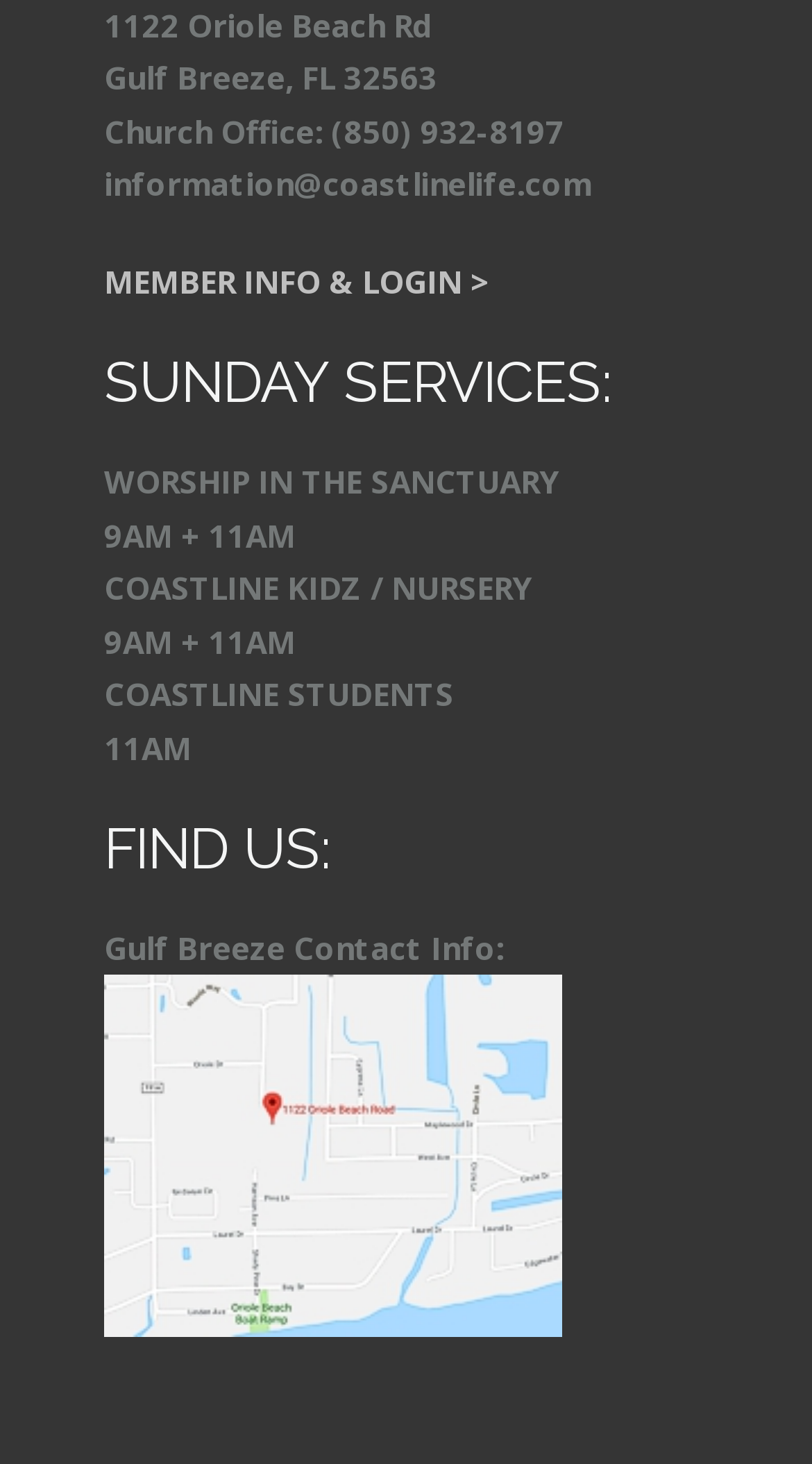What is the phone number of the church office?
Based on the image, answer the question in a detailed manner.

The phone number of the church office can be found in the static text element that says 'Church Office: (850) 932-8197', which is located below the church's address.